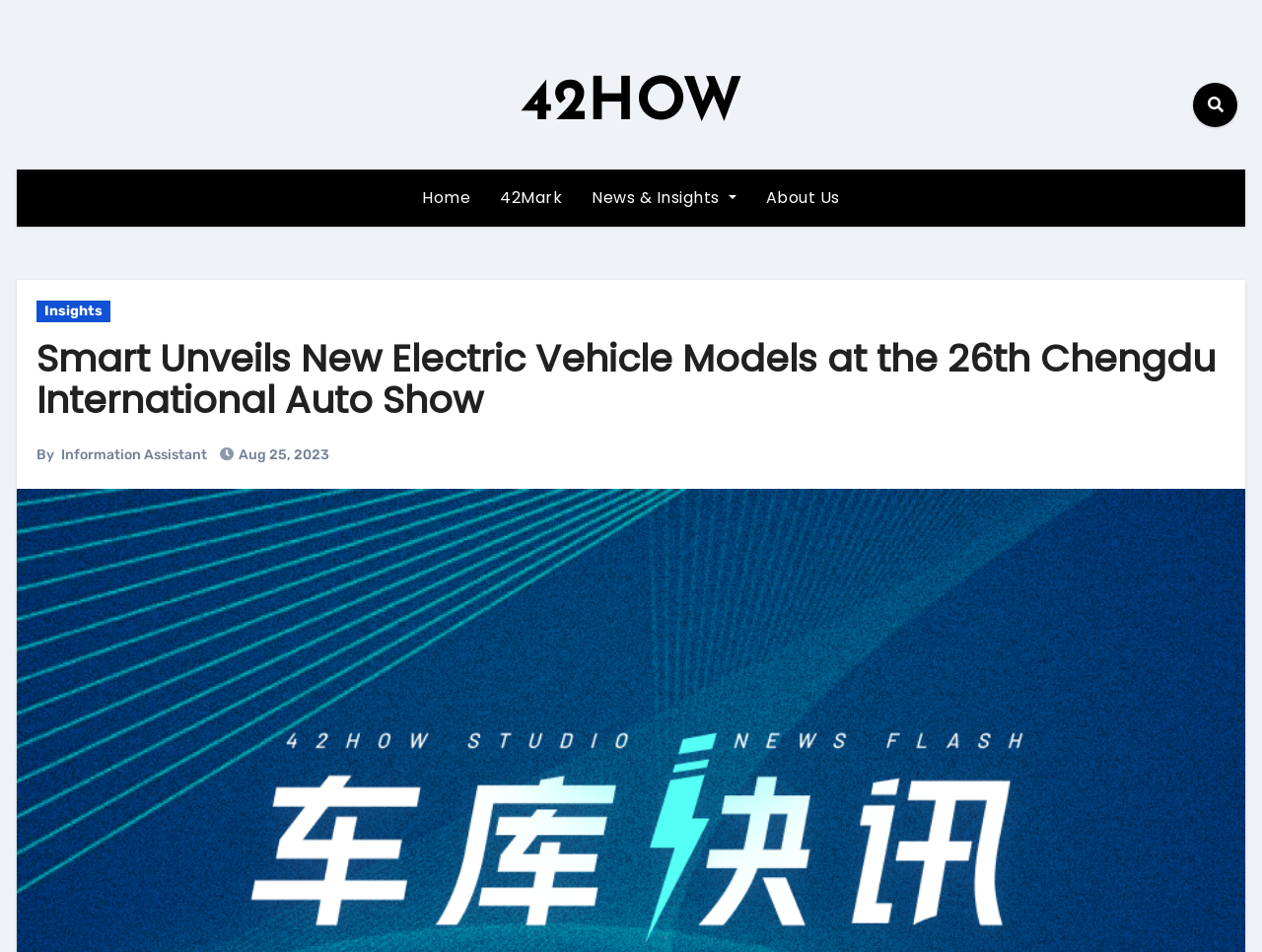What is the name of the author of the article?
We need a detailed and exhaustive answer to the question. Please elaborate.

The author of the article is mentioned as 'Information Assistant', which is the name of the person or entity that wrote the article.